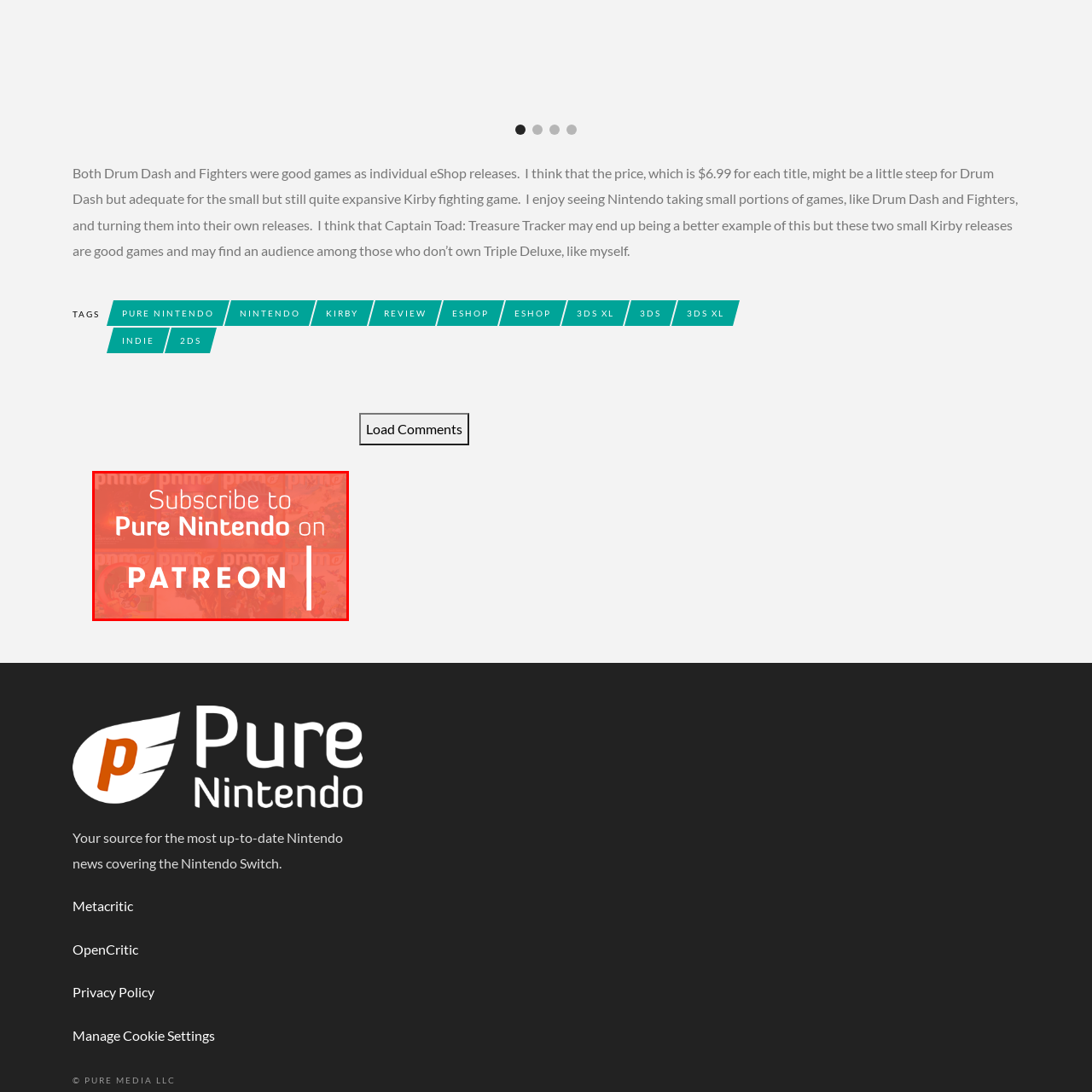What is the purpose of the image?
Review the image encased within the red bounding box and supply a detailed answer according to the visual information available.

The image features a bold call to action promoting the subscription to 'Pure Nintendo' on Patreon, which suggests that the primary purpose of the image is to encourage viewers to support the gaming community by subscribing to the platform. The image is designed to invite fans to connect more deeply with their passion for Nintendo by contributing to a platform that shares the latest gaming news and insights.